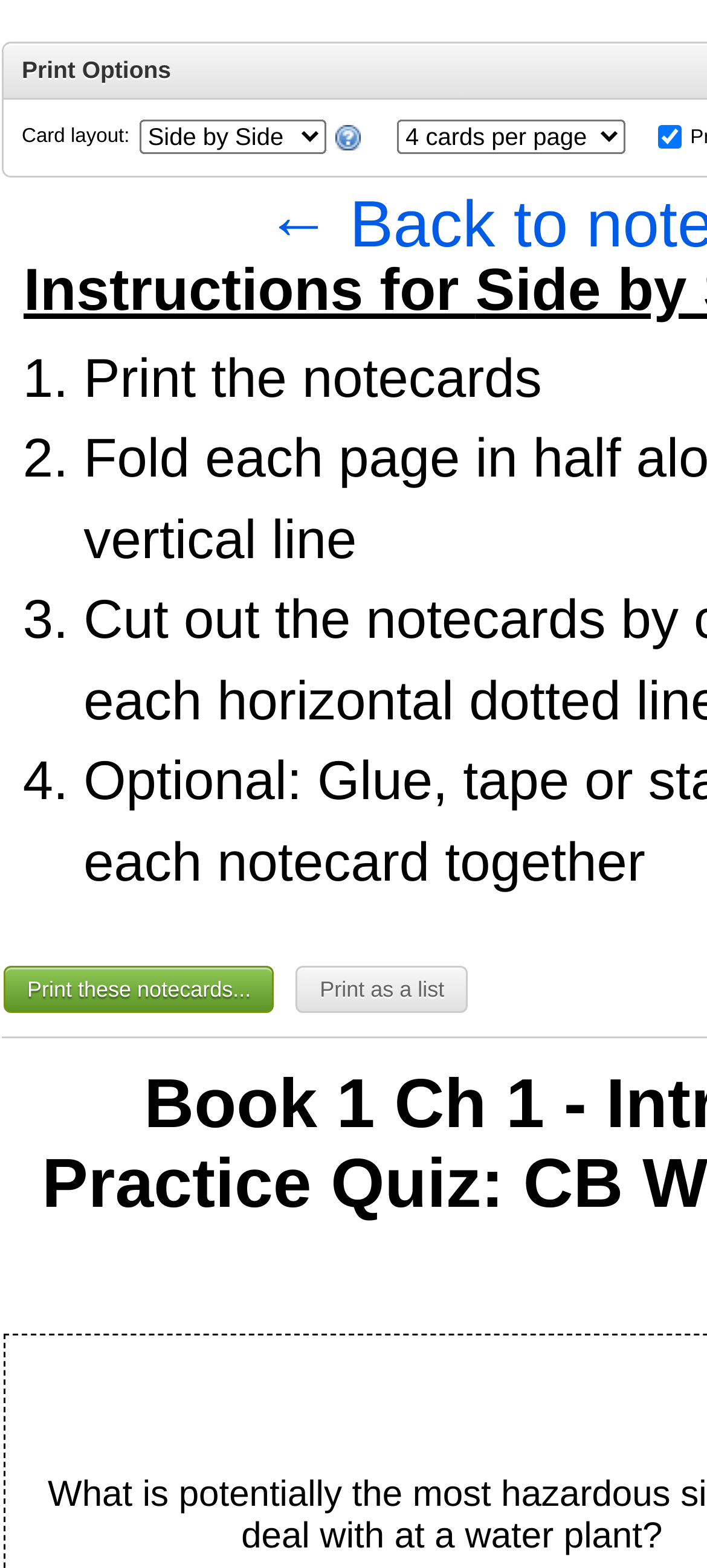What is the function of the comboboxes?
From the screenshot, provide a brief answer in one word or phrase.

To select a layout or setting